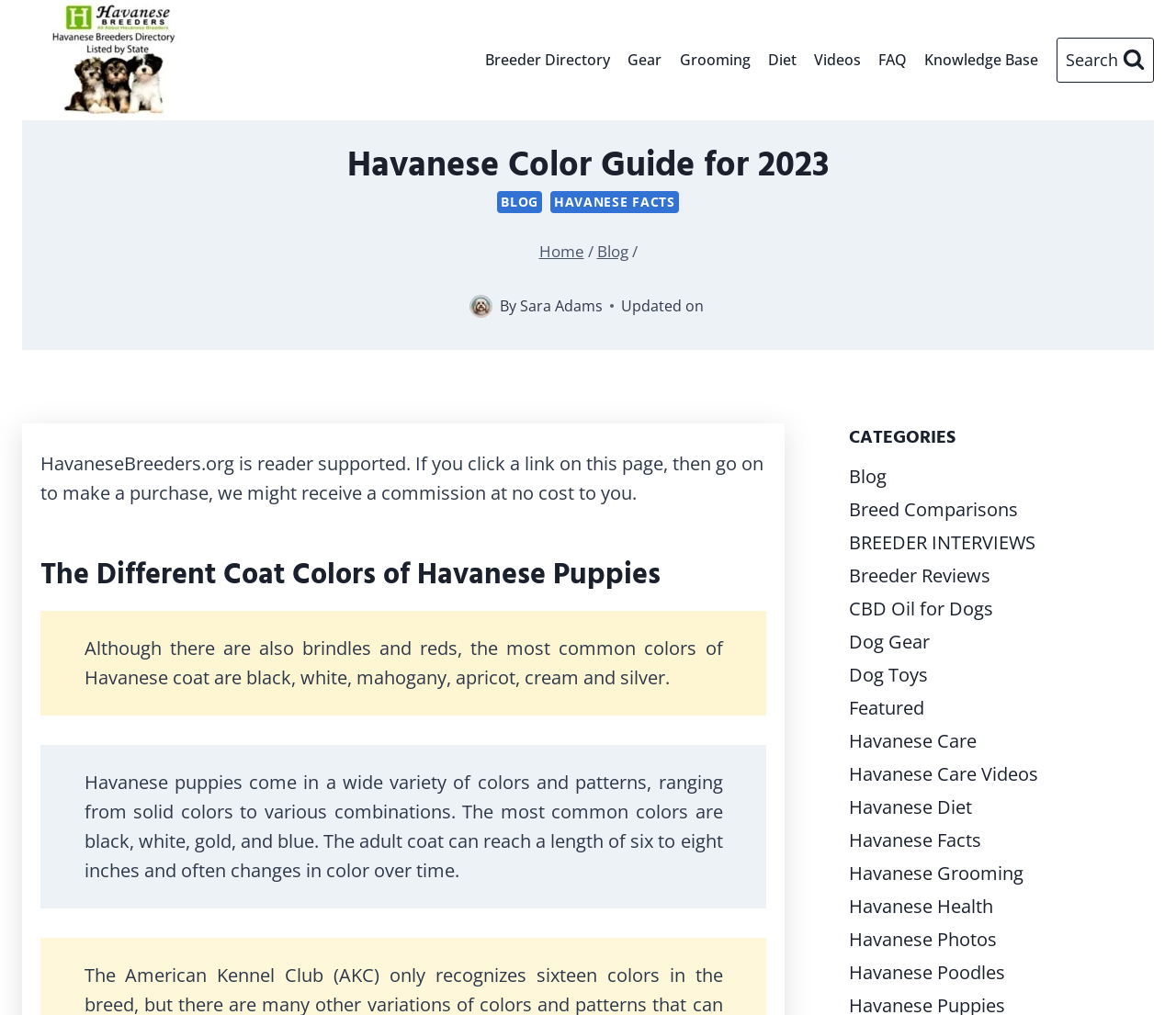What categories are listed on the webpage?
Please answer the question as detailed as possible.

I found the categories listed on the webpage by looking at the heading element with the text 'CATEGORIES' and its child link elements, which contain the text 'Blog', 'Breed Comparisons', 'Breeder Interviews', and other categories.